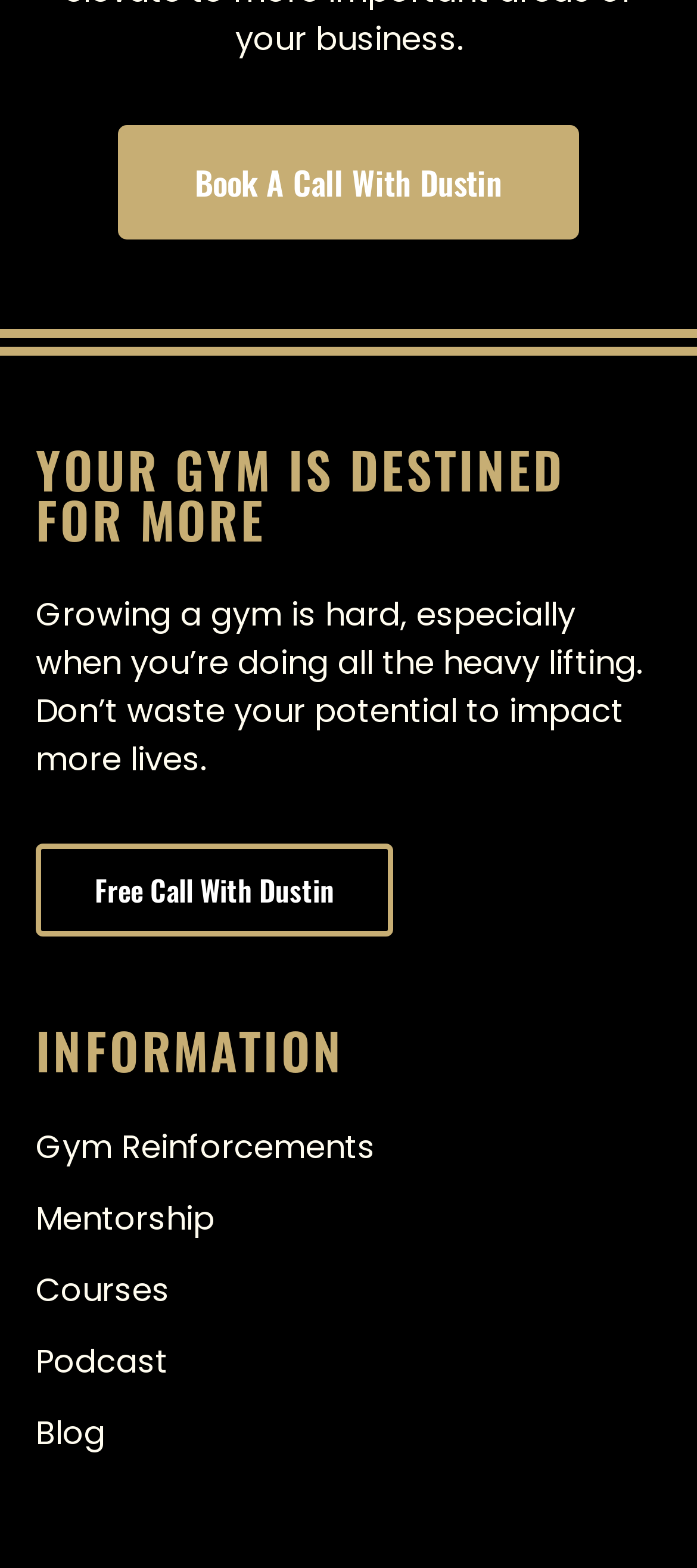What is the topic of the 'Podcast' link?
Please utilize the information in the image to give a detailed response to the question.

The 'Podcast' link is listed alongside other links related to gym growth, such as 'Gym Reinforcements', 'Mentorship', and 'Courses', suggesting that the podcast is likely focused on topics related to growing a successful gym.